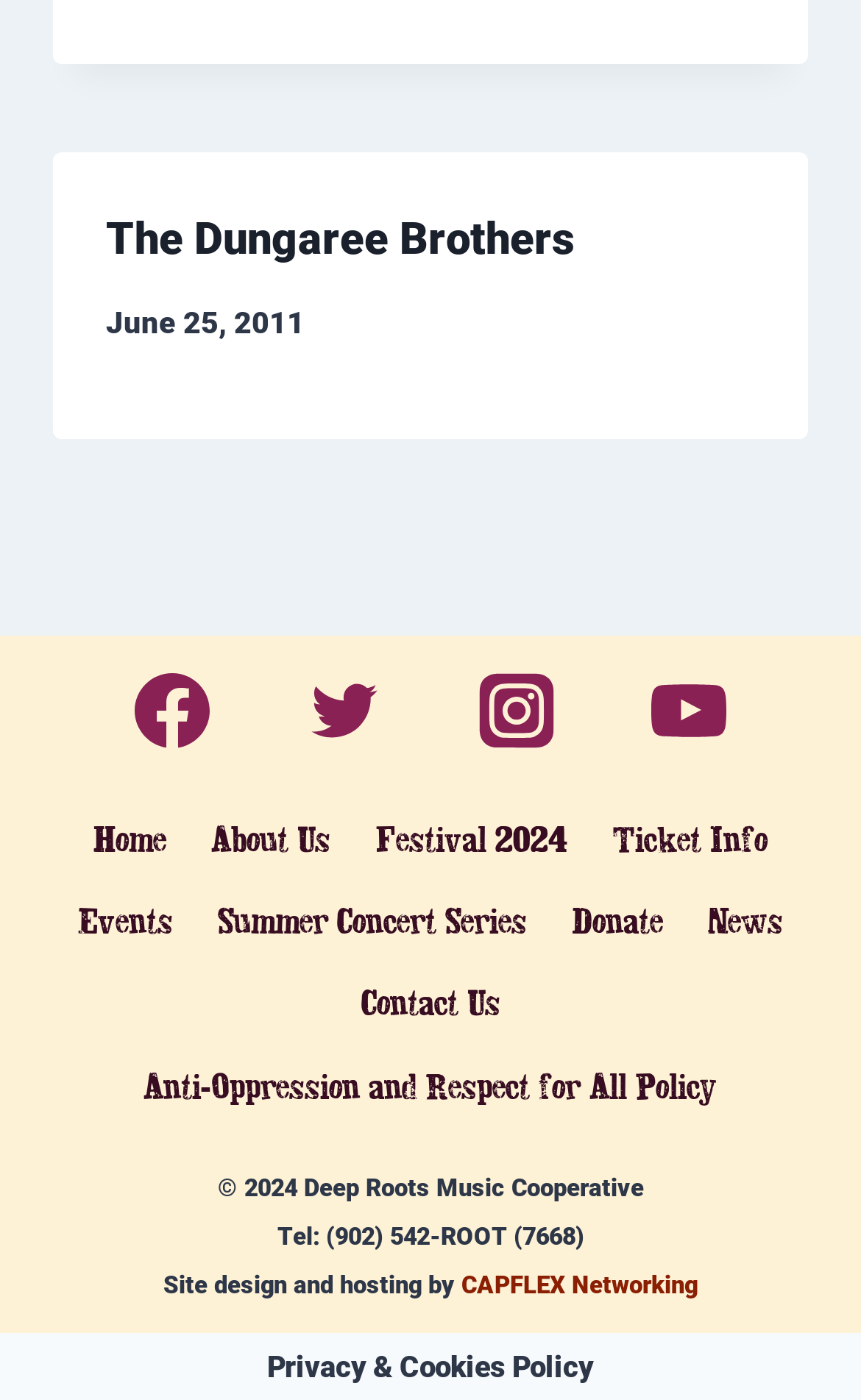What is the name of the article?
Could you answer the question with a detailed and thorough explanation?

The name of the article can be found in the header section of the webpage, where it is written in a heading element as 'The Dungaree Brothers'.